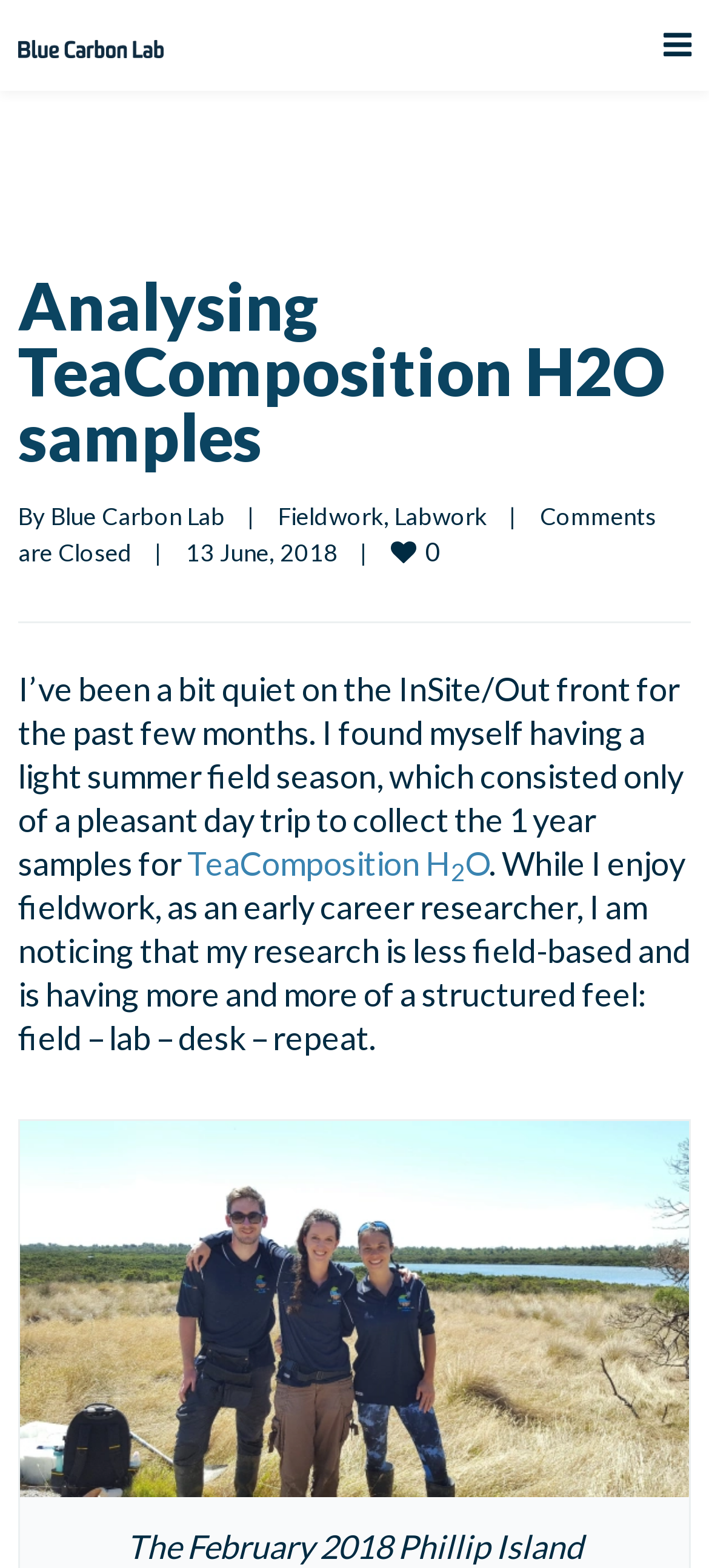Please identify the bounding box coordinates of the region to click in order to complete the task: "View the image of the February 2018 Phillip Island TeaComposition H2O team". The coordinates must be four float numbers between 0 and 1, specified as [left, top, right, bottom].

[0.028, 0.715, 0.972, 0.954]